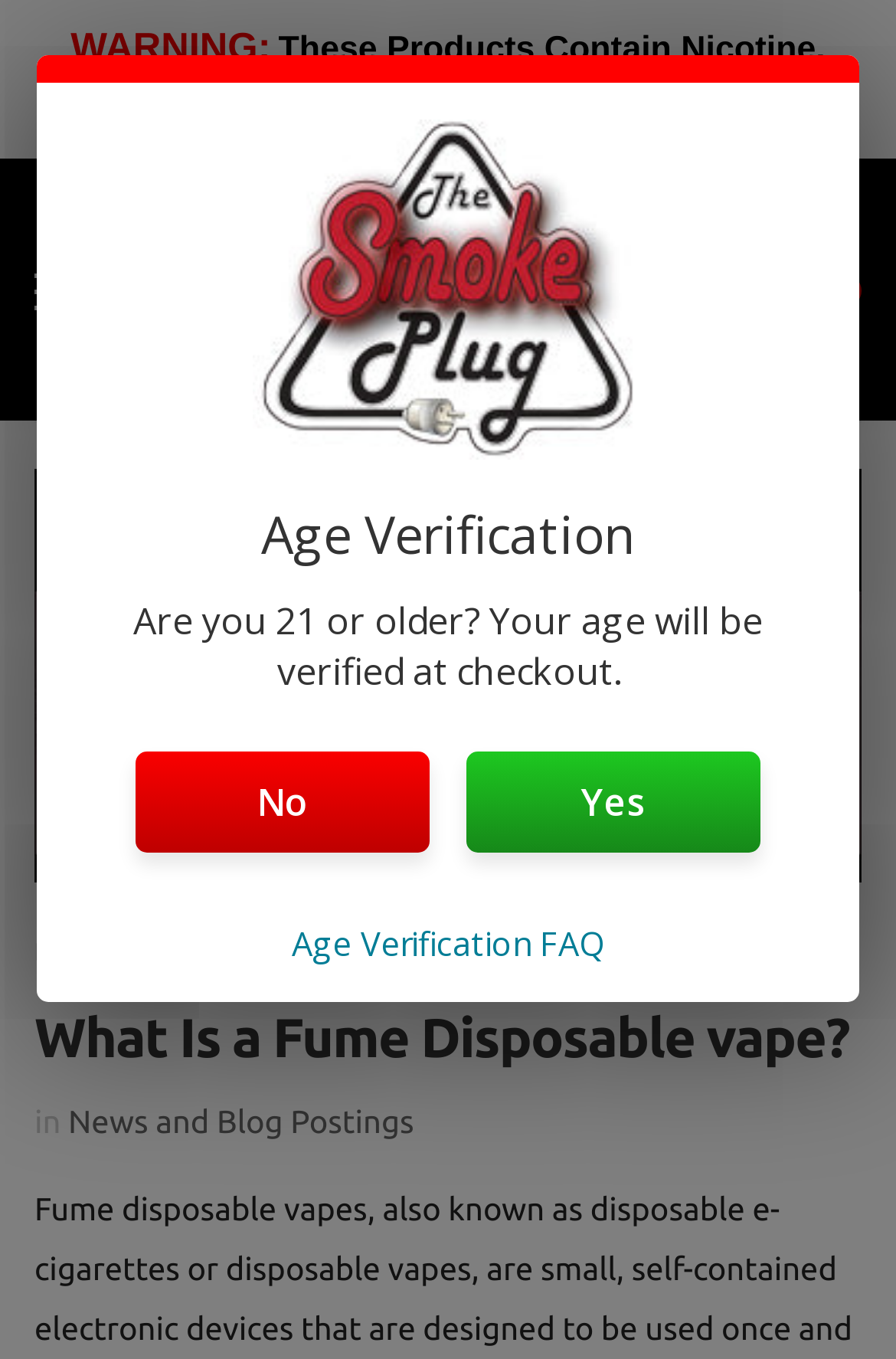Given the element description: "News and Blog Postings", predict the bounding box coordinates of this UI element. The coordinates must be four float numbers between 0 and 1, given as [left, top, right, bottom].

[0.076, 0.812, 0.462, 0.84]